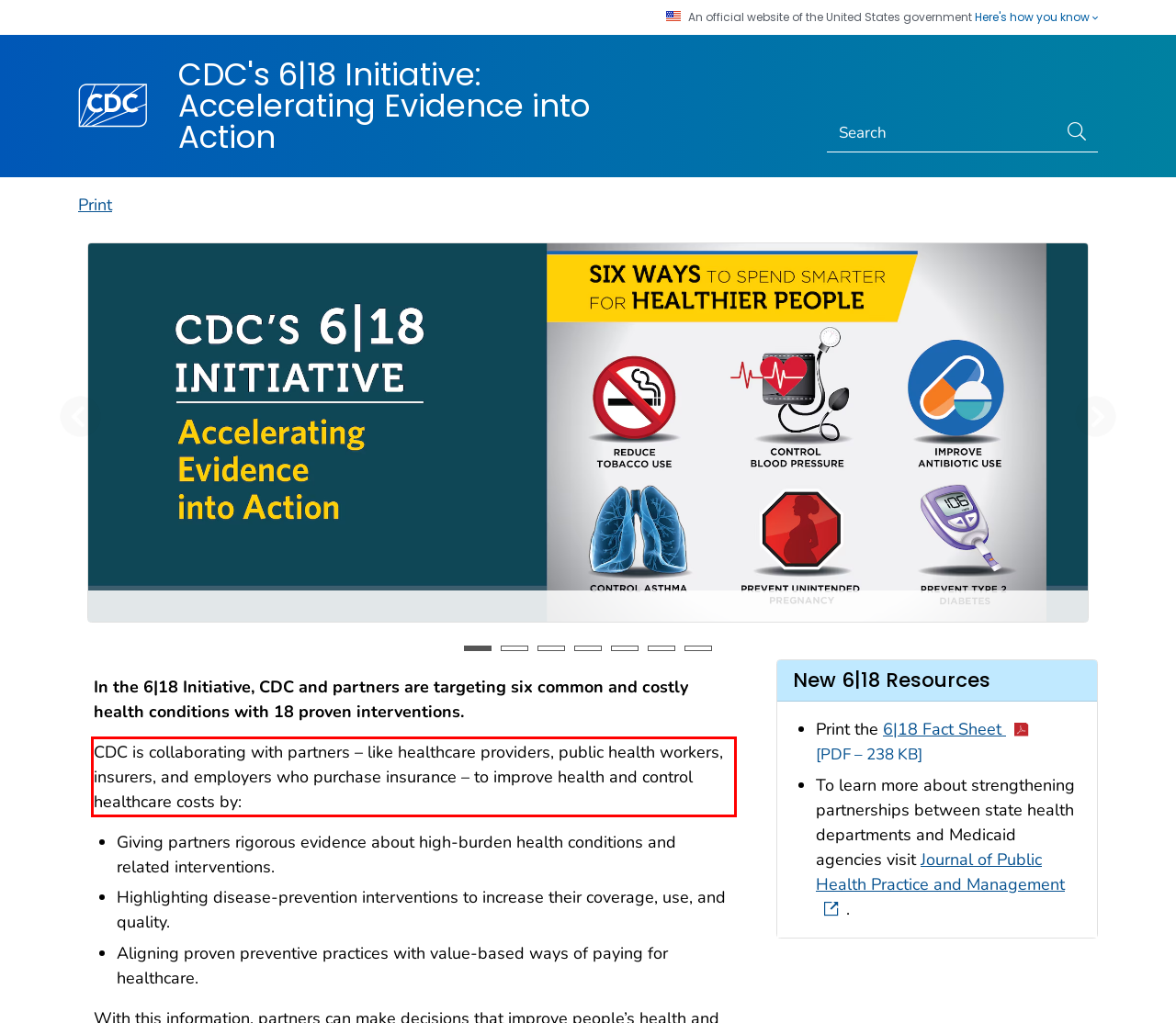Examine the screenshot of the webpage, locate the red bounding box, and generate the text contained within it.

CDC is collaborating with partners – like healthcare providers, public health workers, insurers, and employers who purchase insurance – to improve health and control healthcare costs by: